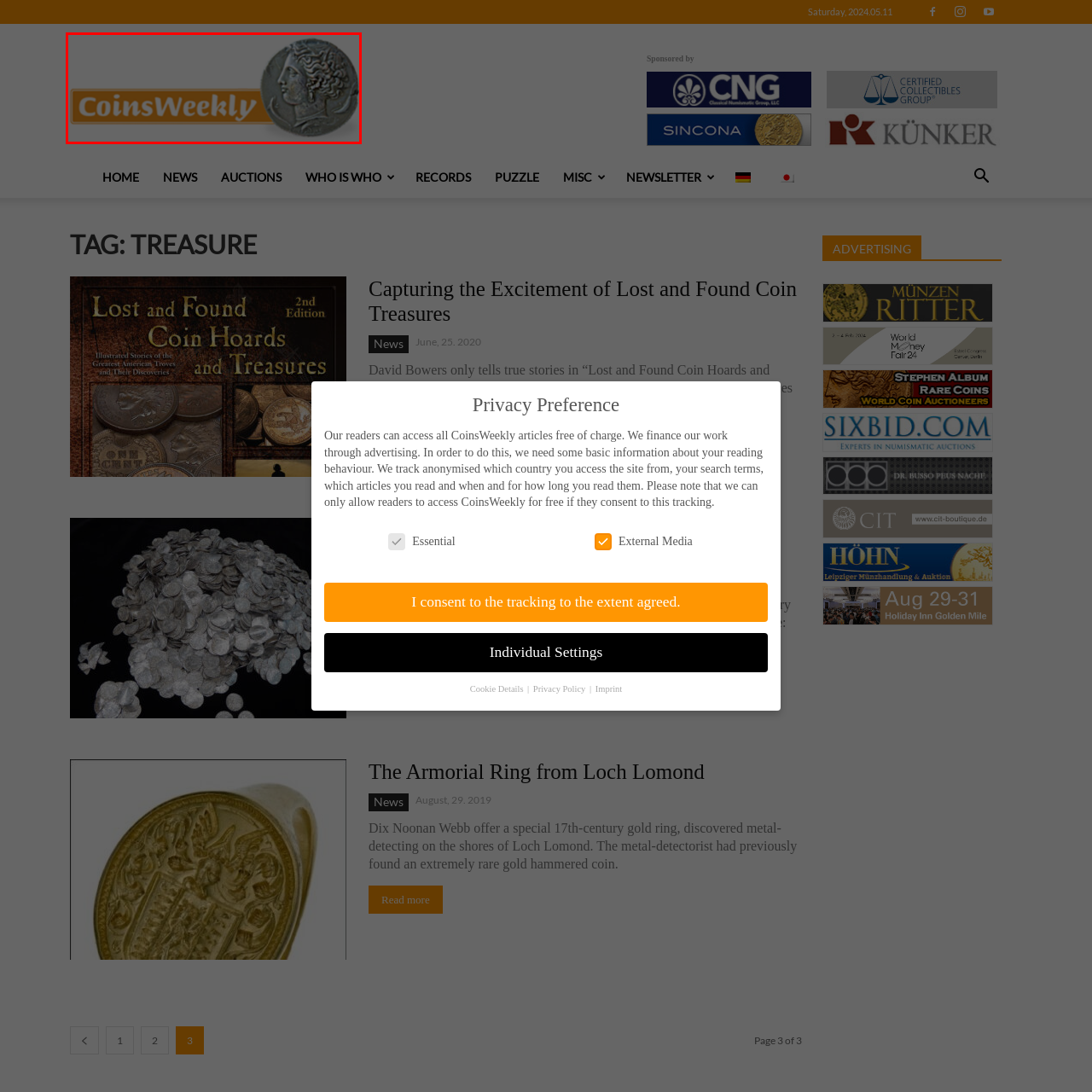What is depicted on the ancient coin?
Direct your attention to the image inside the red bounding box and provide a detailed explanation in your answer.

According to the caption, the ancient coin depicts a 'profile of a classical figure', which implies that the coin features an image of a person from ancient times.